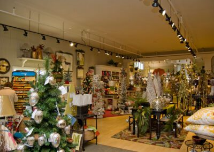Give a thorough caption for the picture.

The image showcases a vibrant and well-decorated retail space, likely a floral and gift shop, filled with various products and festive decorations. On the left side, a beautifully adorned Christmas tree stands, decorated with shimmering ornaments that evoke a holiday spirit. The interior is illuminated by track lighting, highlighting the area's inviting atmosphere. 

Throughout the space, customers can find a diverse array of merchandise, including home decor items and gifts, artfully displayed on shelves and tables. The design emphasizes a bright, clean aesthetic, creating an engaging shopping experience, as noted in a description of Kennedy Floral, a local business in Cascade, MI. This space reflects the successful remodeling efforts aimed at enhancing customer engagement and streamlining inventory management. Overall, the image captures a moment in a thoughtfully designed retail environment that celebrates both the holiday season and the joy of shopping.